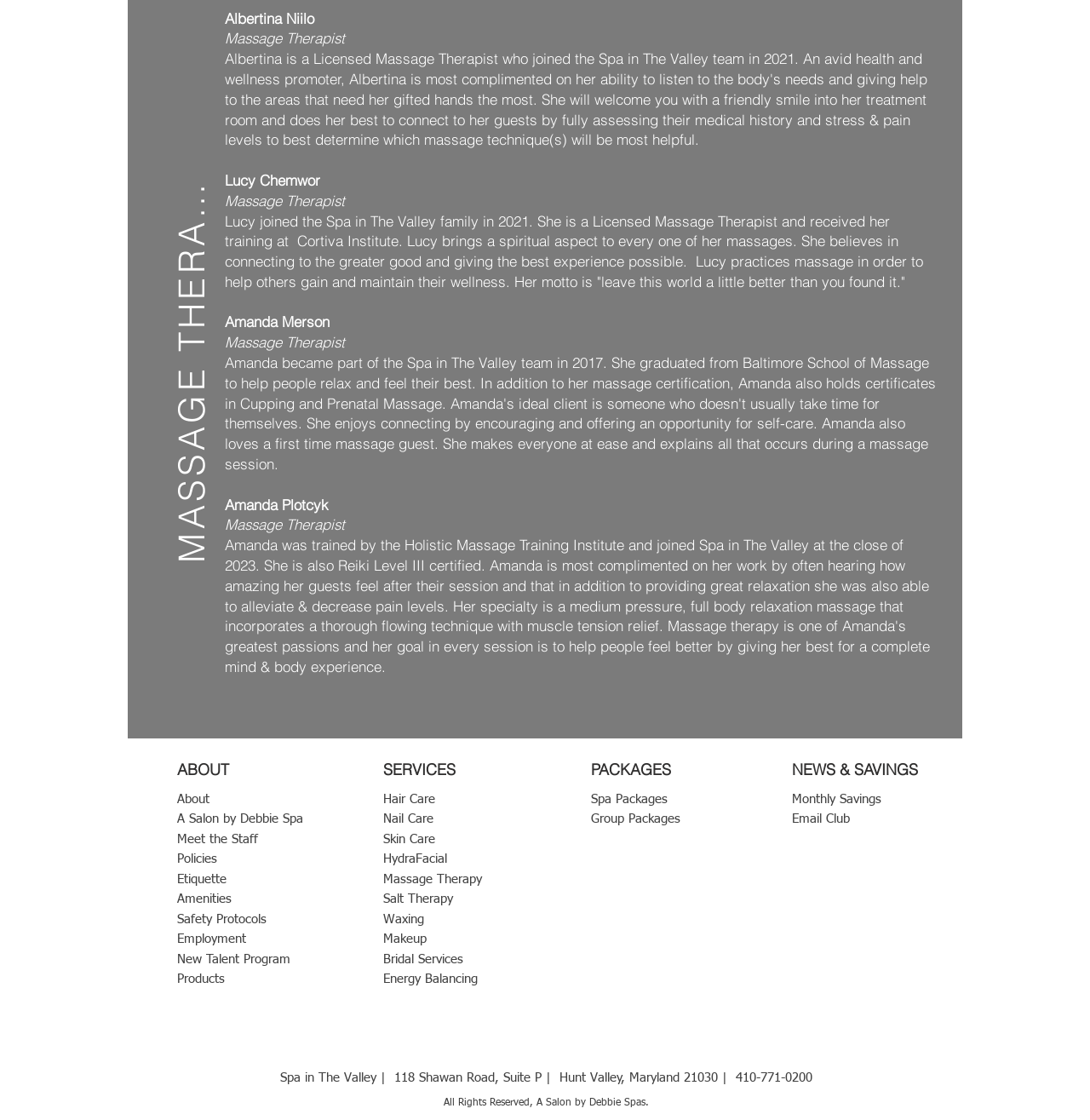Please identify the bounding box coordinates for the region that you need to click to follow this instruction: "Click MASSAGE THERAPY button".

[0.16, 0.147, 0.191, 0.502]